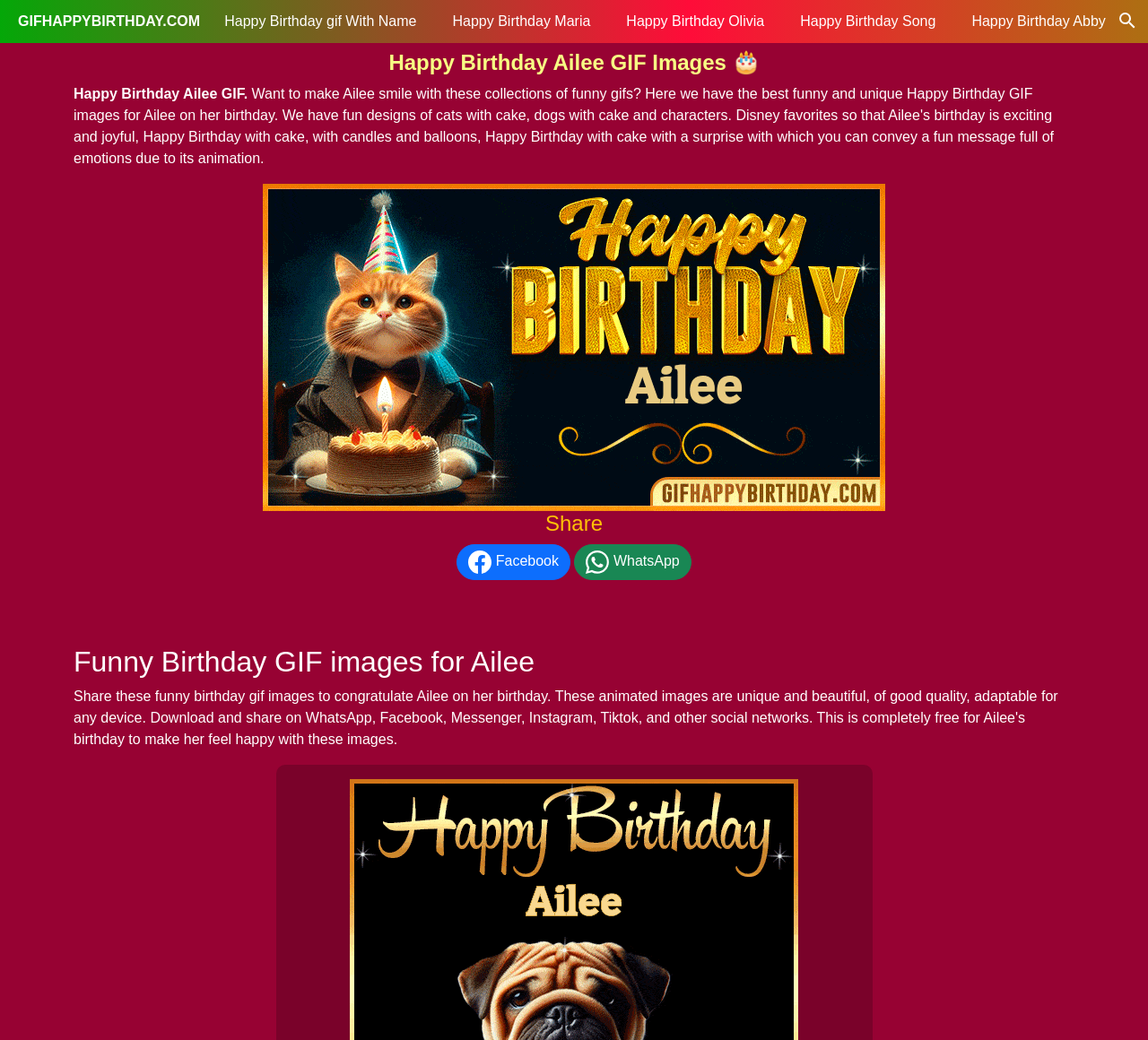What is the primary function of the textbox?
Please respond to the question thoroughly and include all relevant details.

The textbox has a label 'search' and is accompanied by a search button, indicating that its primary function is to allow users to search for something, likely Happy Birthday GIF images.